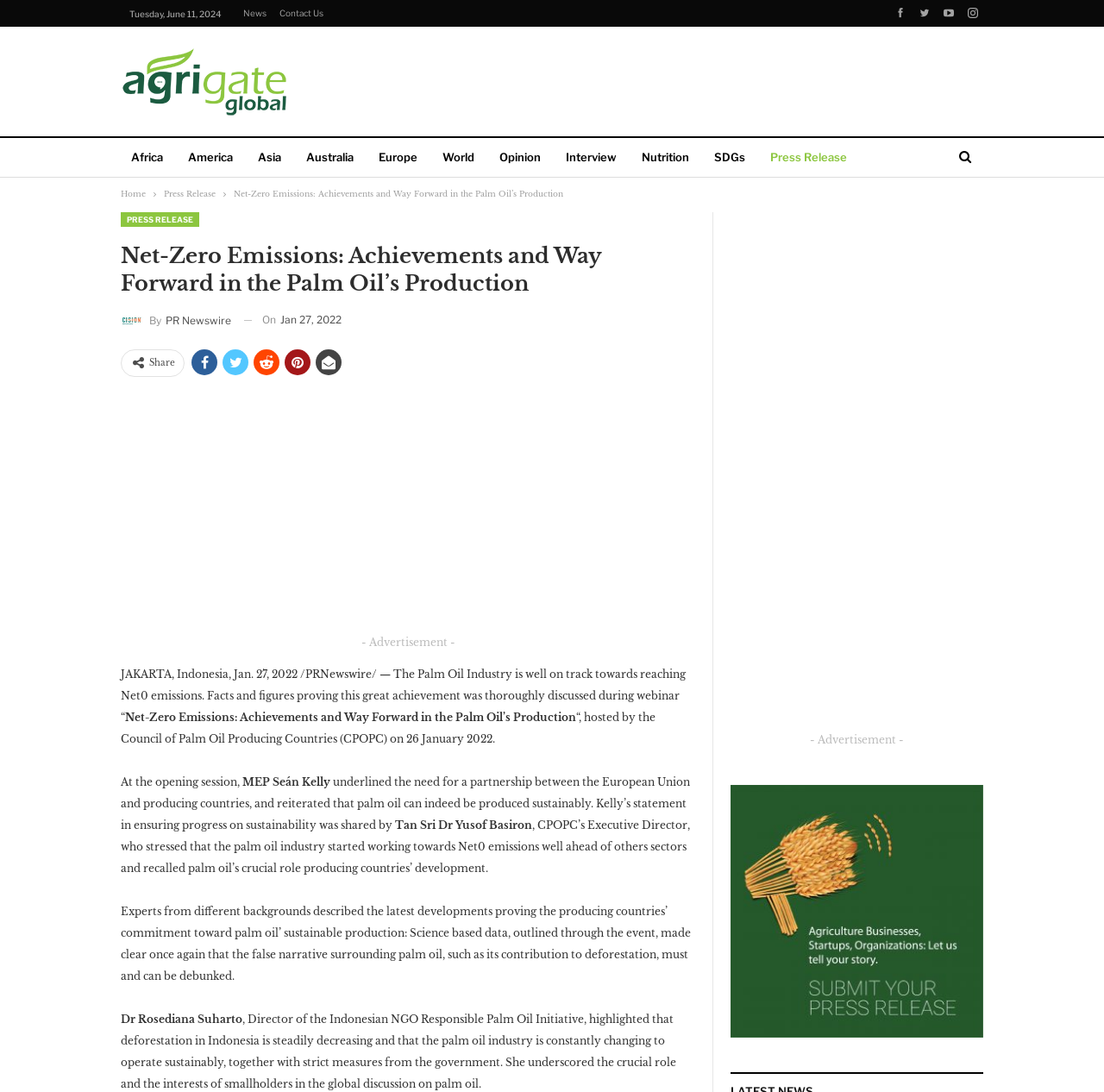Bounding box coordinates should be in the format (top-left x, top-left y, bottom-right x, bottom-right y) and all values should be floating point numbers between 0 and 1. Determine the bounding box coordinate for the UI element described as: aria-label="Advertisement" name="aswift_0" title="Advertisement"

[0.38, 0.036, 0.949, 0.107]